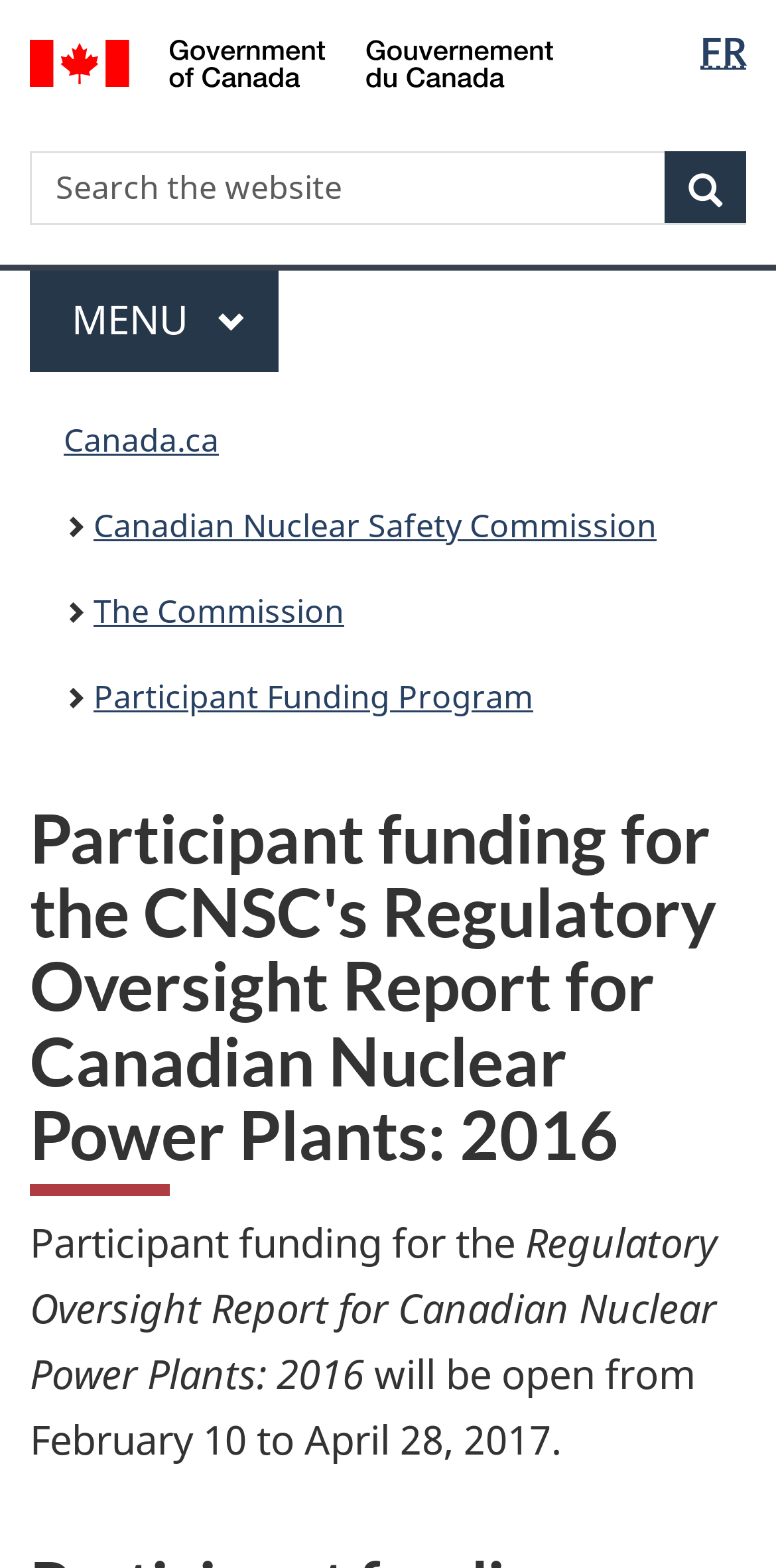What is the language selection option?
Please respond to the question with a detailed and thorough explanation.

The language selection option is located at the top right corner of the webpage, and it has an abbreviation 'Français' which indicates that the option is for French language.